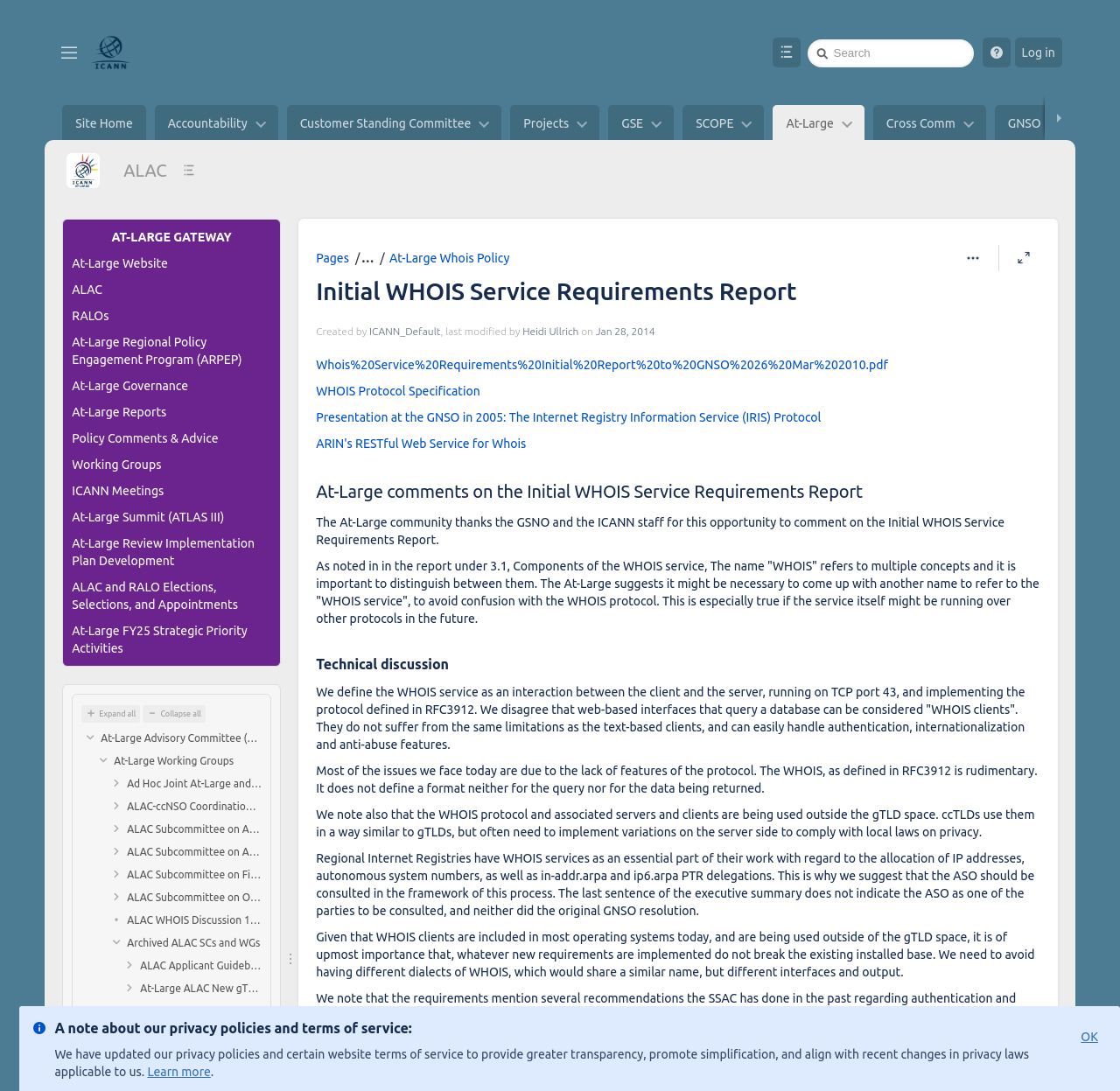Using the element description provided, determine the bounding box coordinates in the format (top-left x, top-left y, bottom-right x, bottom-right y). Ensure that all values are floating point numbers between 0 and 1. Element description: Customer Standing Committee

[0.256, 0.096, 0.448, 0.129]